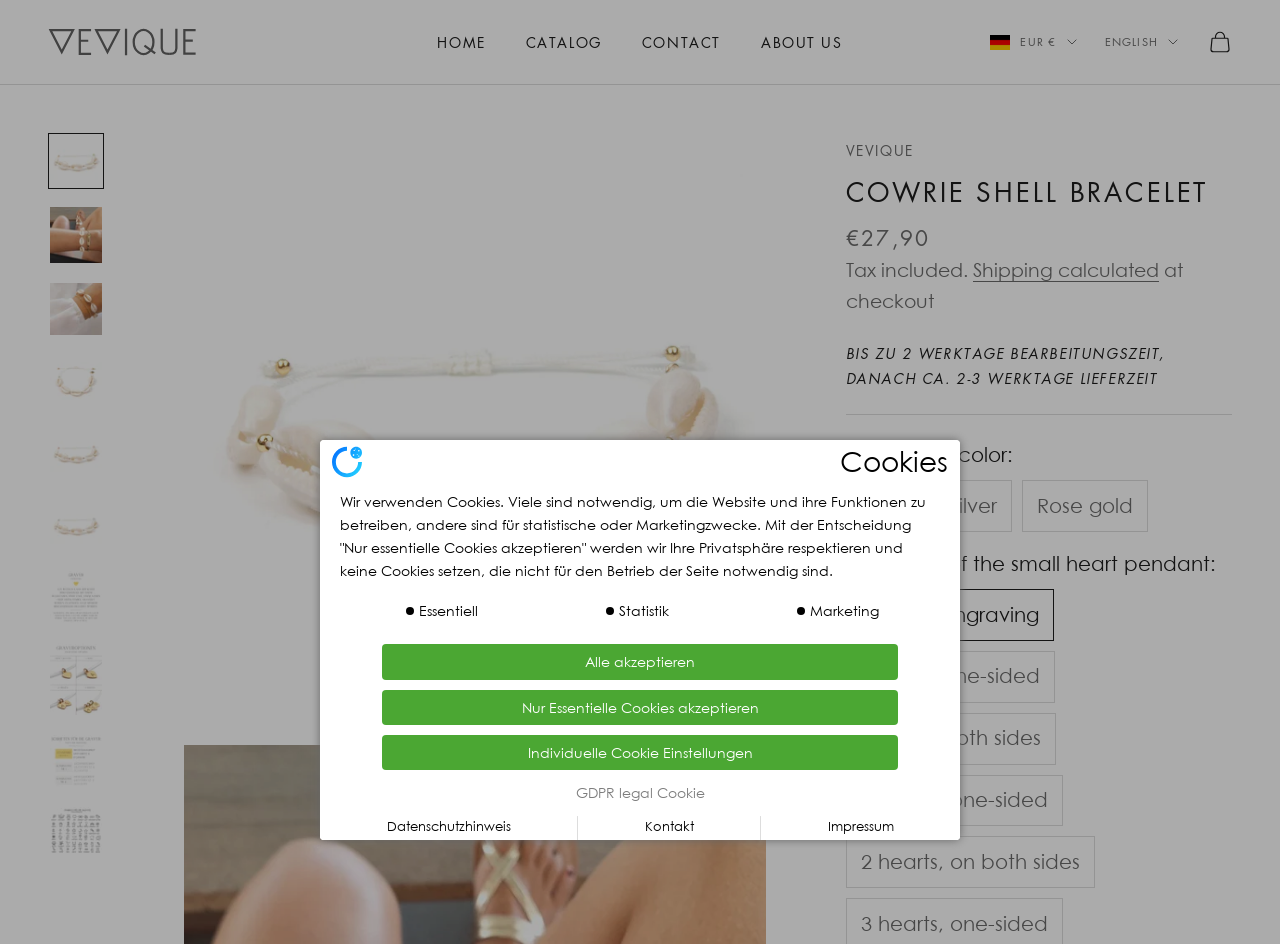Please specify the bounding box coordinates in the format (top-left x, top-left y, bottom-right x, bottom-right y), with all values as floating point numbers between 0 and 1. Identify the bounding box of the UI element described by: Impressum

[0.595, 0.864, 0.75, 0.89]